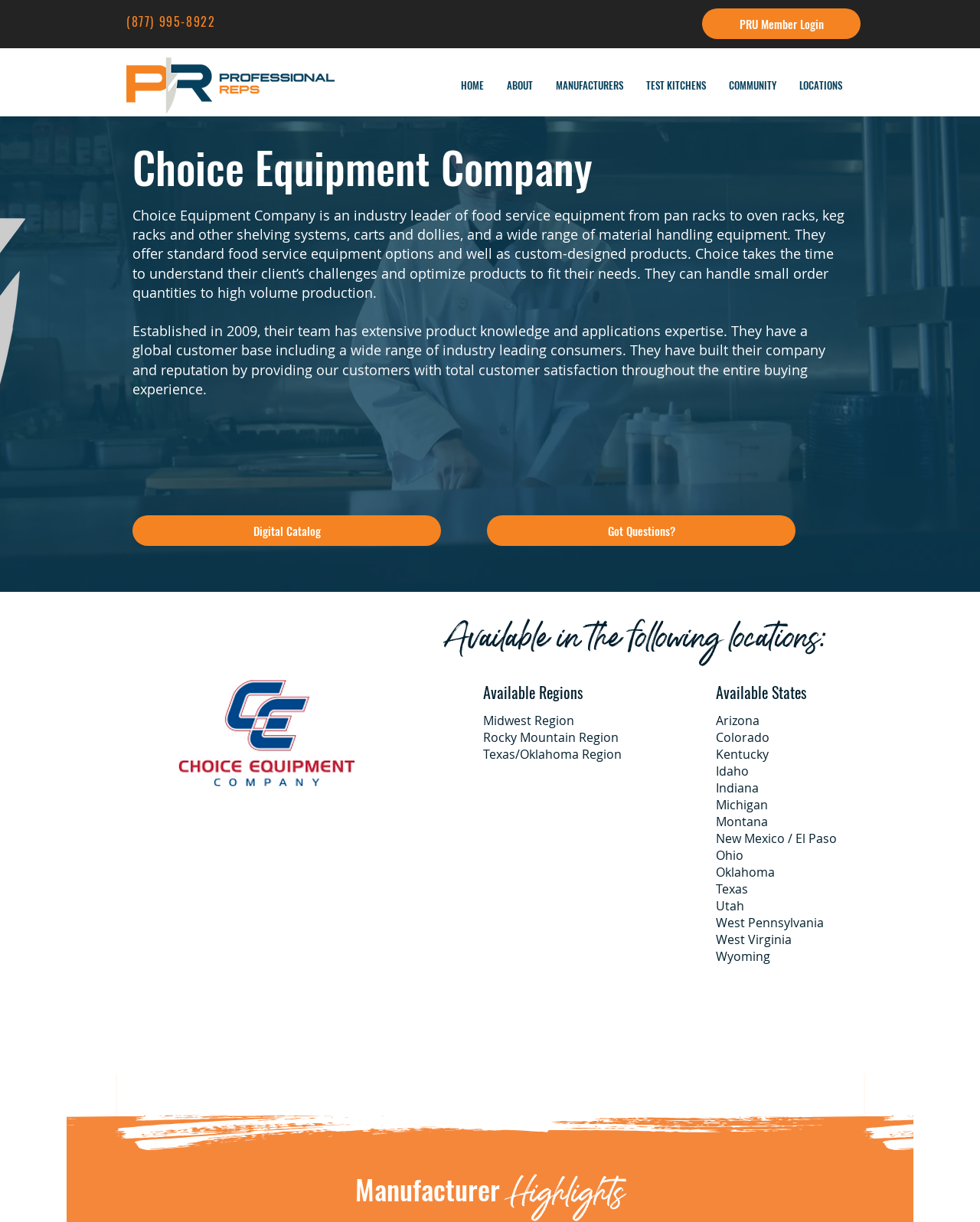Generate a comprehensive description of the webpage.

The webpage is about Choice Equipment Company, a leading provider of food service equipment. At the top left, there is a phone number, (877) 995-8922, which is also a clickable link. Next to it, there is a button for PRU Member Login. Below the phone number, there is a brief introduction to the company, stating that they are premier experts in foodservice equipment and have been manufacturers' representatives since 1956, serving the Rocky Mountain and Midwest regions. This introduction is accompanied by an image.

On the top right, there is a navigation menu with links to different sections of the website, including HOME, ABOUT, MANUFACTURERS, TEST KITCHENS, COMMUNITY, and LOCATIONS. Below the navigation menu, there is a video that spans the entire width of the page.

The main content of the webpage is divided into two columns. The left column has a heading that reads "Choice Equipment Company" and provides a brief overview of the company's products and services, including standard and custom-designed food service equipment. Below this, there are two paragraphs of text that describe the company's history, product knowledge, and customer base.

In the right column, there is a link to a digital catalog and a button that reads "Got Questions?". Below this, there is an image with a caption that reads "33.png". Further down, there is a section that lists the available locations, including regions and states.

At the bottom of the page, there is a section titled "Manufacturer Highlights", but it does not contain any specific information.